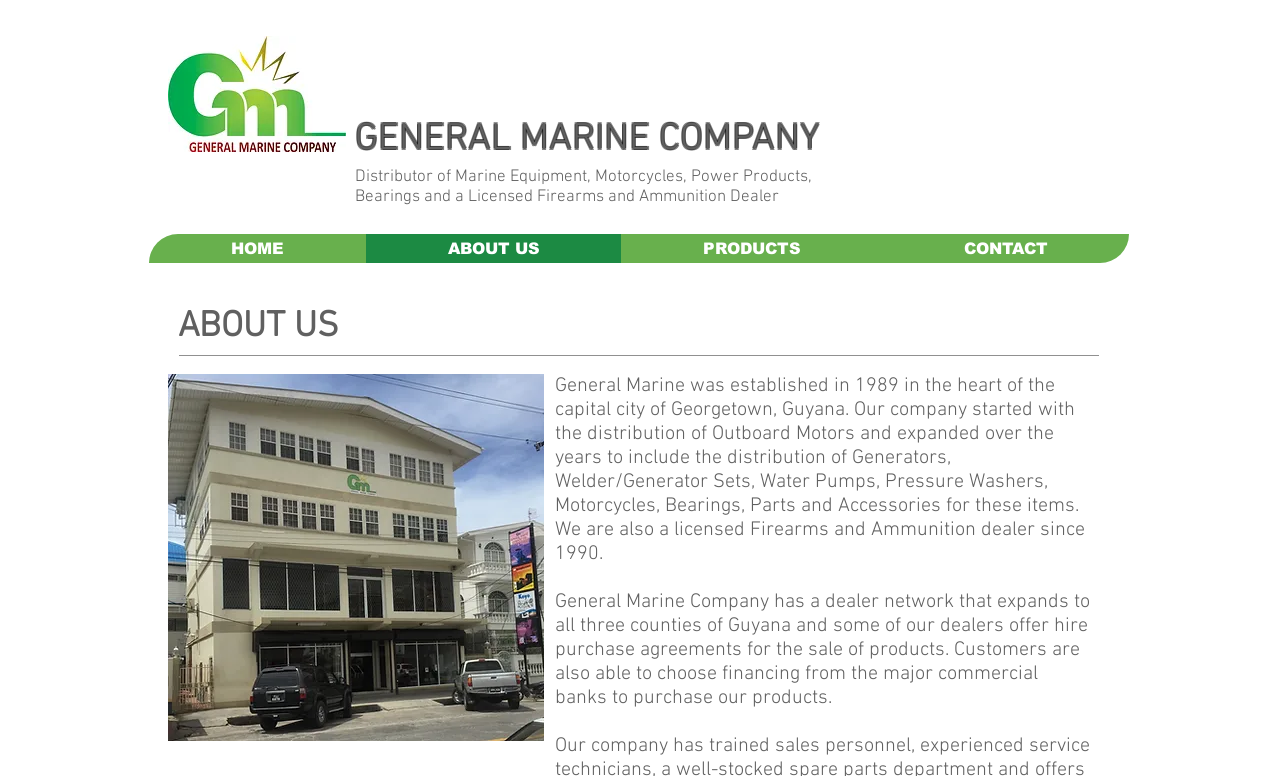Analyze the image and provide a detailed answer to the question: Where is the company located?

The location of the company is mentioned in the StaticText element 'General Marine was established in 1989 in the heart of the capital city of Georgetown, Guyana.' which provides a brief history of the company.